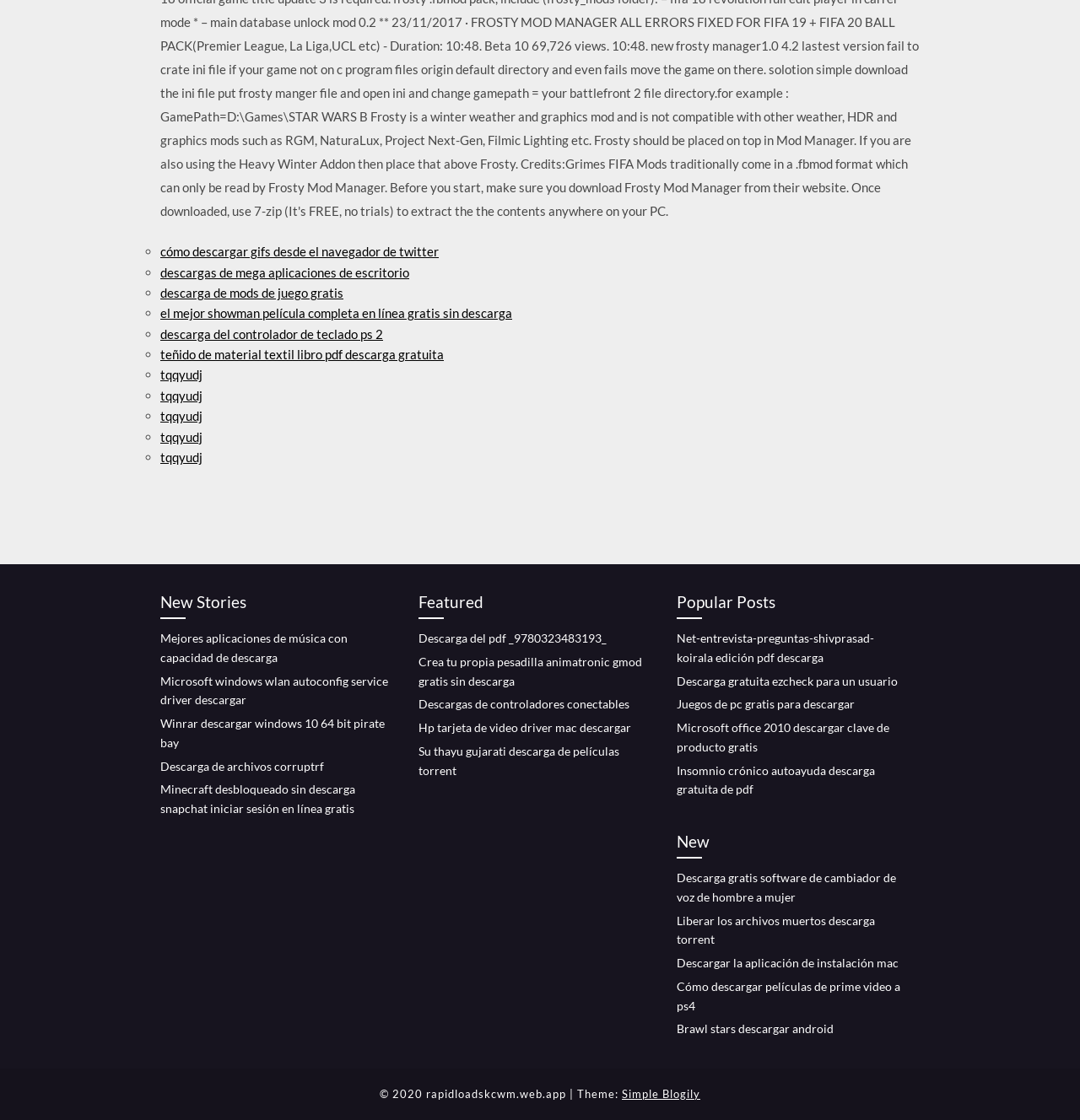From the webpage screenshot, identify the region described by tqqyudj. Provide the bounding box coordinates as (top-left x, top-left y, bottom-right x, bottom-right y), with each value being a floating point number between 0 and 1.

[0.148, 0.346, 0.188, 0.36]